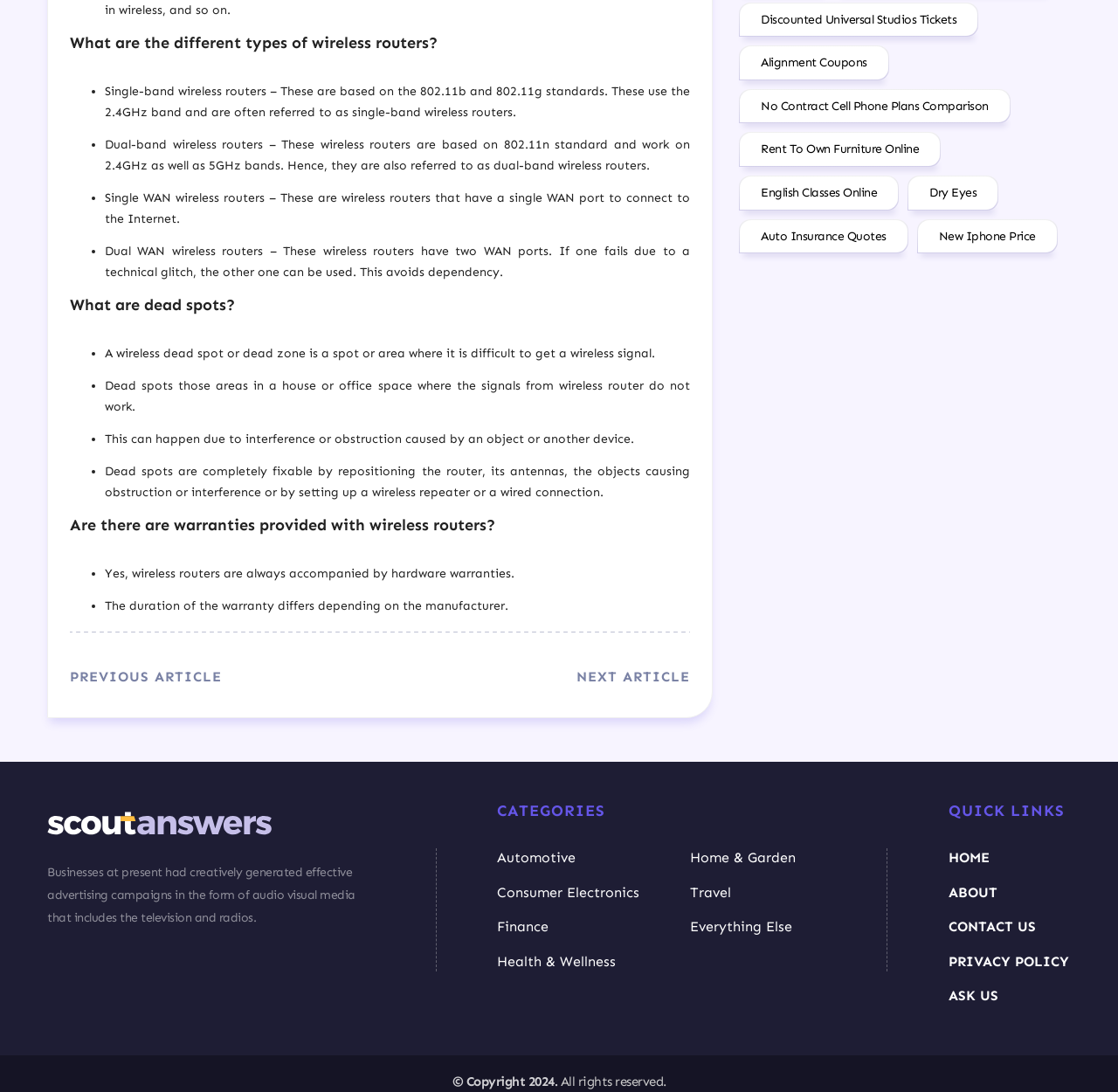Give a one-word or phrase response to the following question: What is the purpose of repositioning the router or its antennas?

To fix dead spots